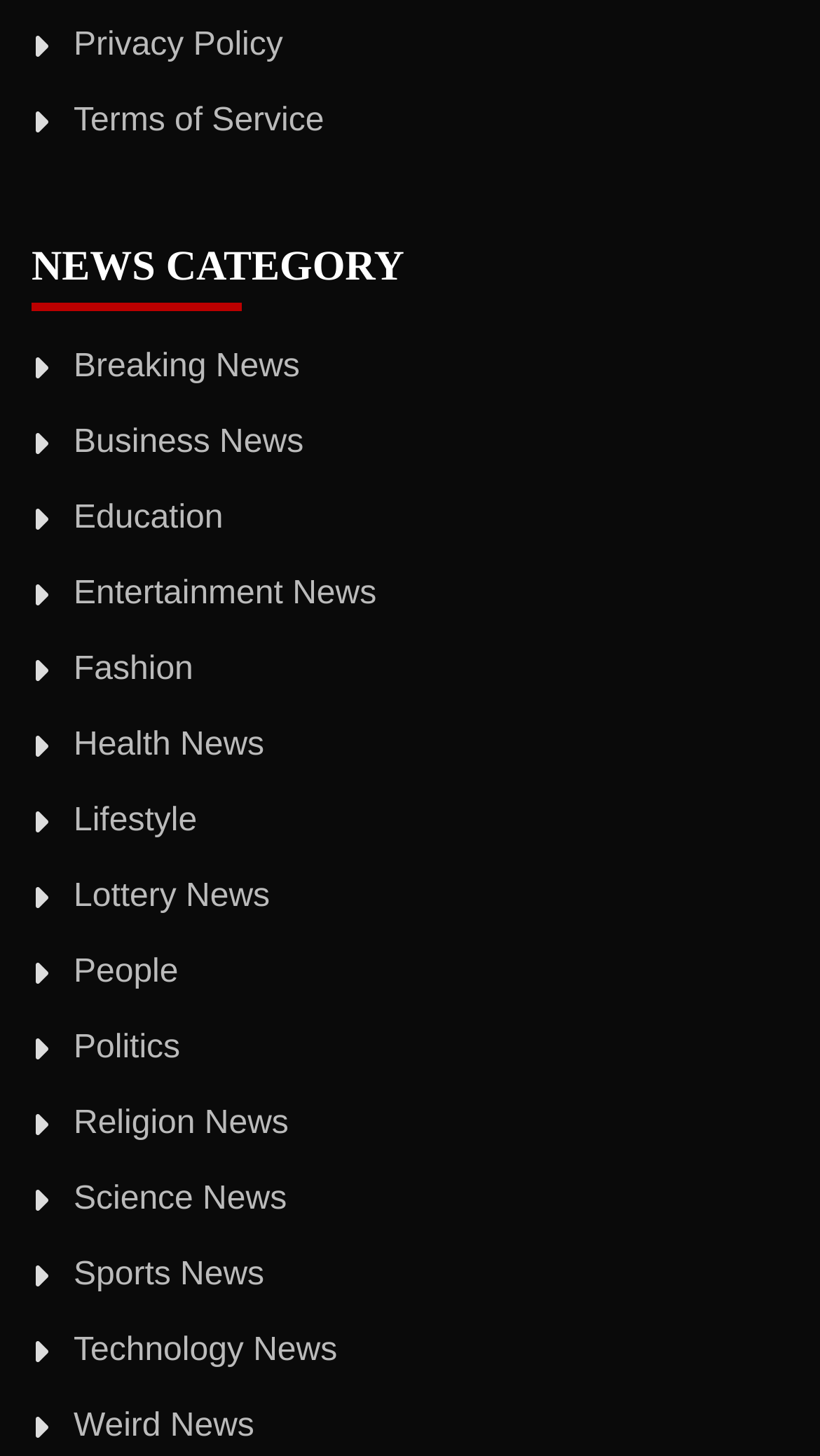Determine the bounding box coordinates for the UI element matching this description: "Business News".

[0.09, 0.292, 0.37, 0.317]